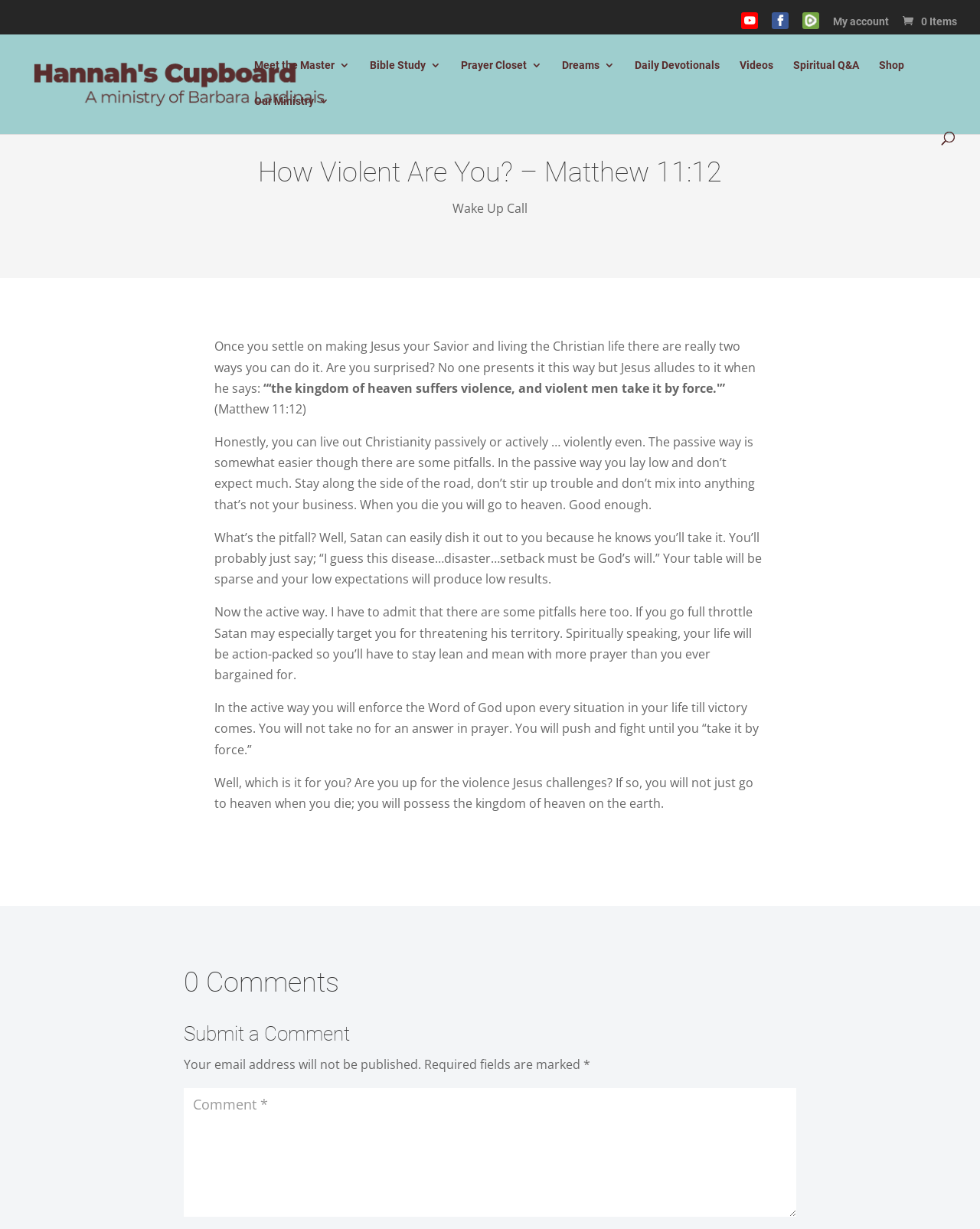What is the name of the website?
Please provide a detailed answer to the question.

The name of the website can be found in the top-left corner of the webpage, where it says 'Hannah's Cupboard' with an image next to it.